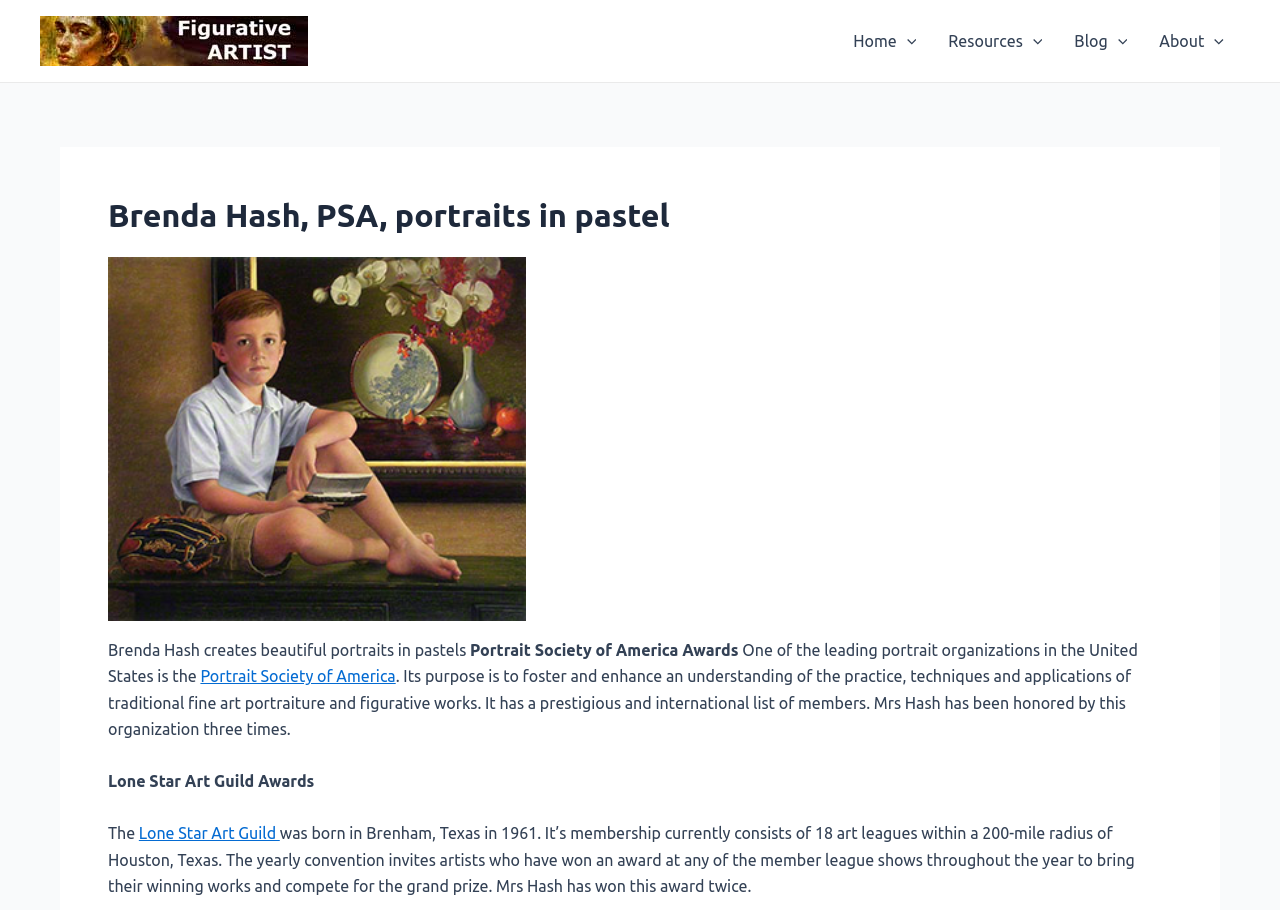What is the purpose of the Portrait Society of America?
Look at the image and respond with a one-word or short-phrase answer.

Foster understanding of traditional fine art portraiture